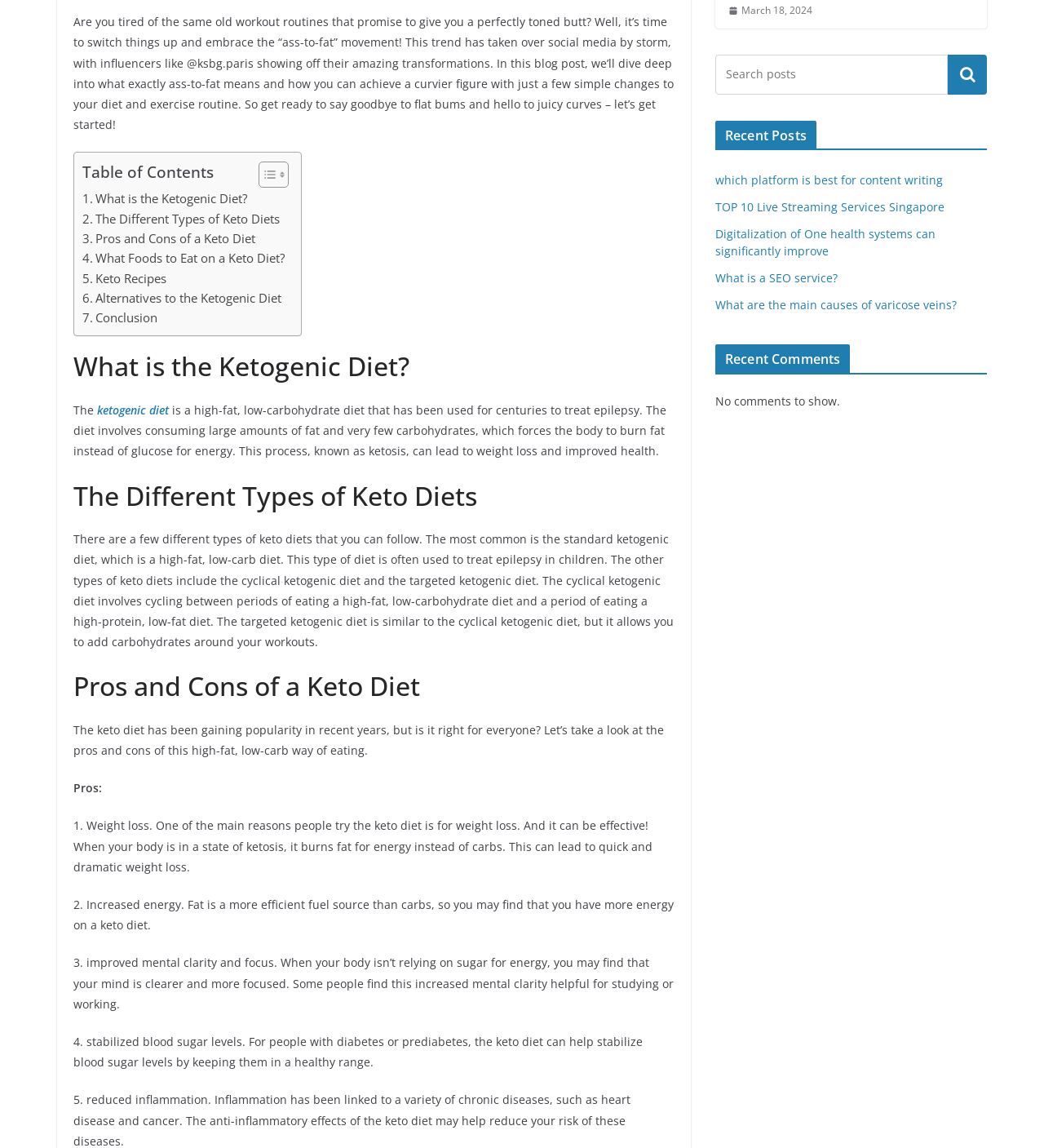From the given element description: "Conclusion", find the bounding box for the UI element. Provide the coordinates as four float numbers between 0 and 1, in the order [left, top, right, bottom].

[0.079, 0.268, 0.151, 0.285]